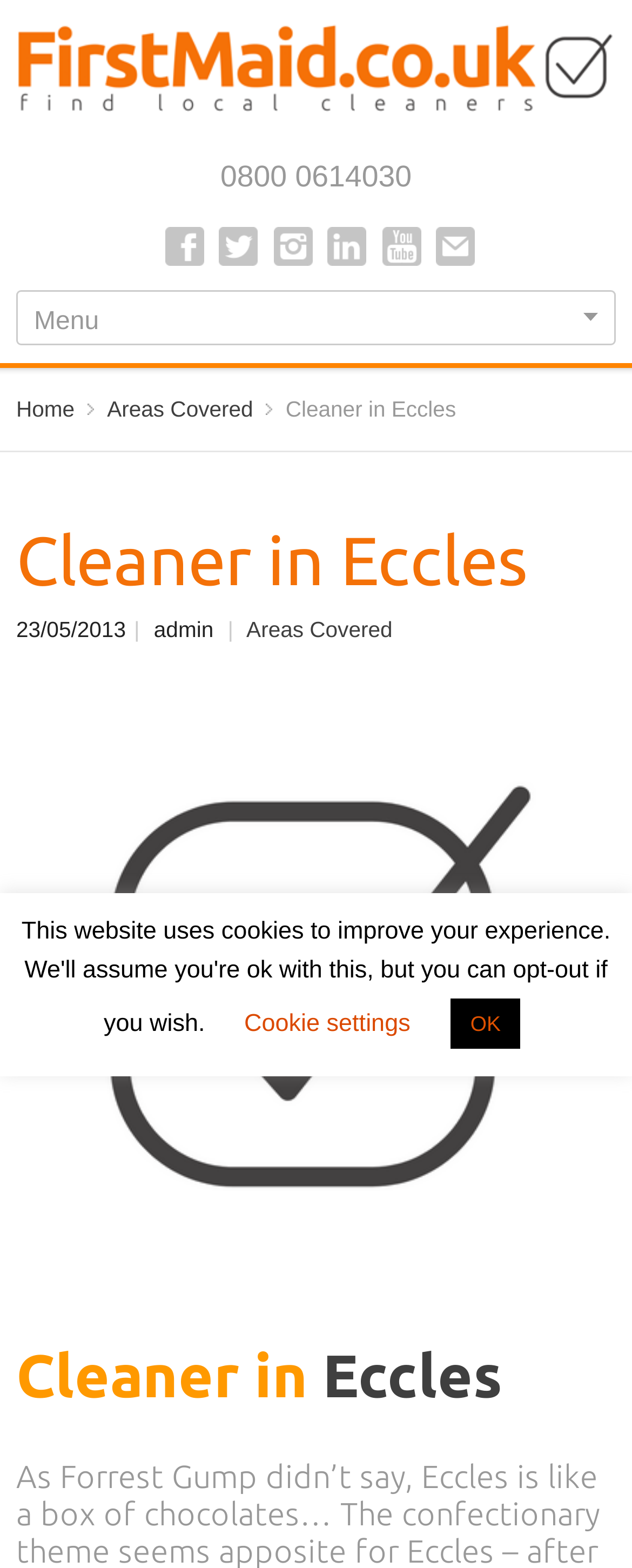Find the bounding box coordinates for the HTML element specified by: "Eccles".

[0.51, 0.856, 0.795, 0.899]